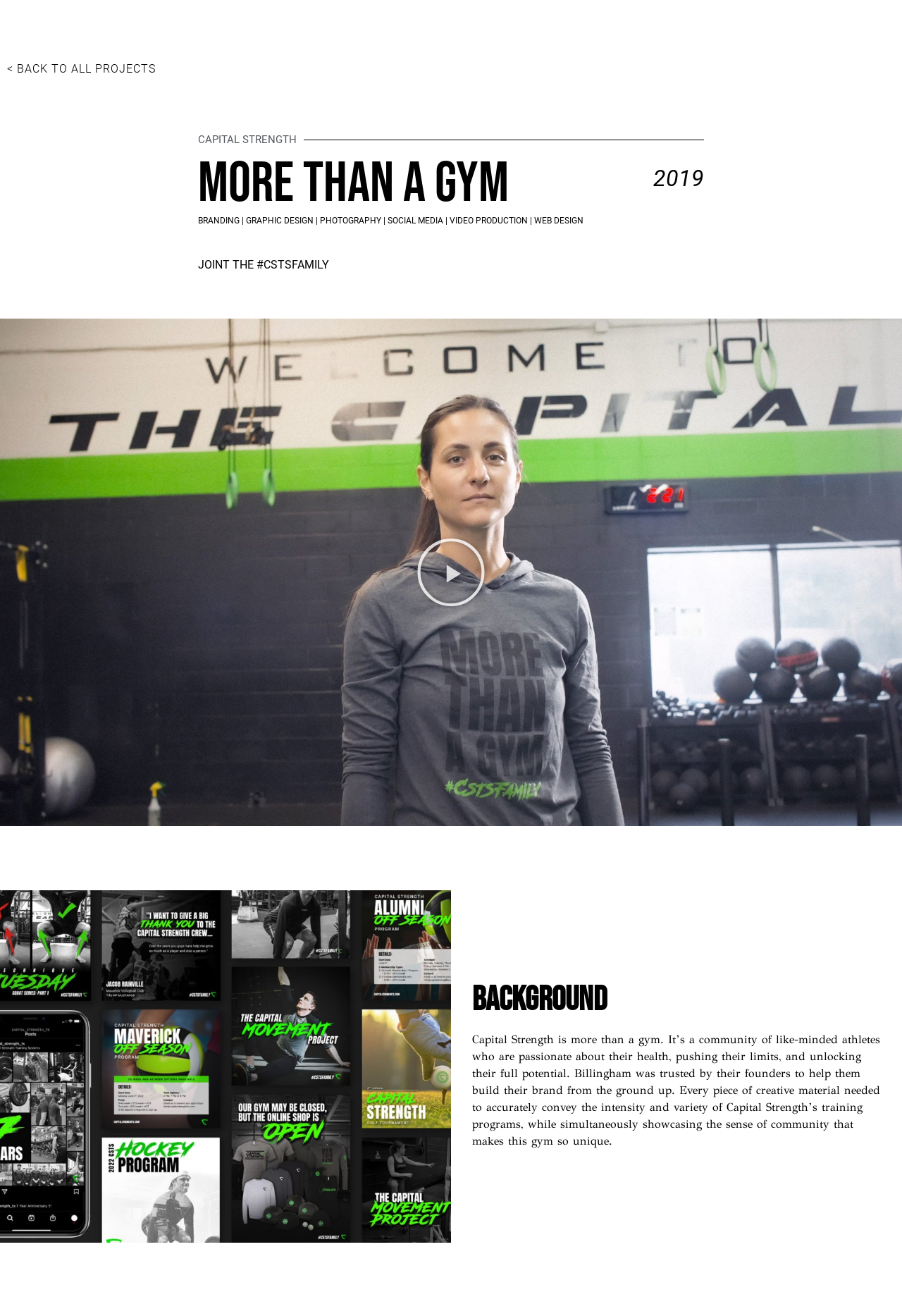Provide a brief response to the question using a single word or phrase: 
What services did Billingham provide to Capital Strength?

BRANDING, GRAPHIC DESIGN, etc.